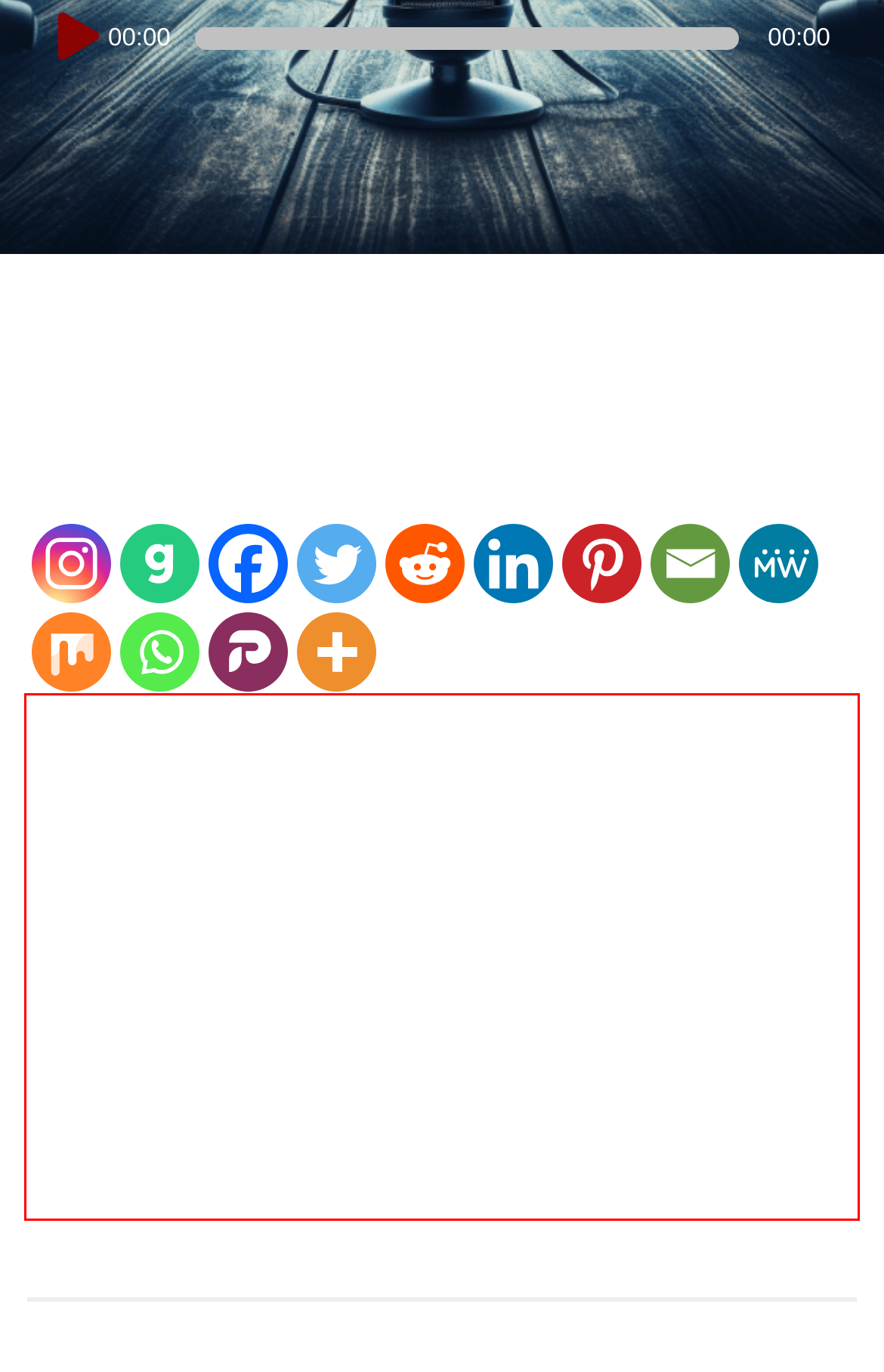By examining the provided screenshot of a webpage, recognize the text within the red bounding box and generate its text content.

Dr Scott Kolbaba is an author of the book tiled ‘Physicians’ Untold Stories’. This book gives an interesting insight into the strange and paranormal events doctors experience day to day that goes unspoken for. Paranormal Thoughts Podcast Links: https://linktr.ee/paranormalthoughtspodcasthttp://www.physiciansuntoldstories.com/https://www.amazon.com/Physicians-Untold-Stories-Miraculous-experiences/dp/1530841577